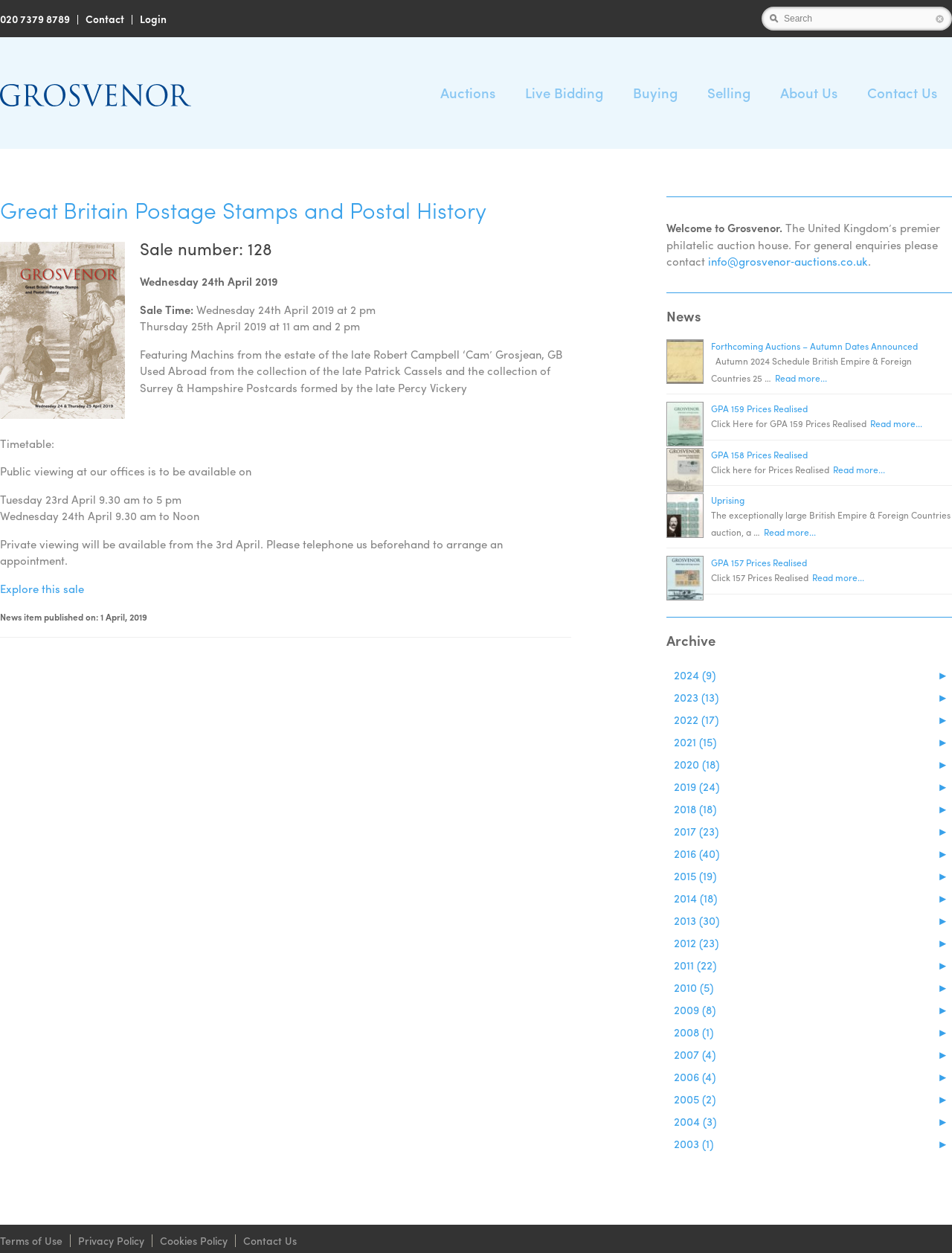What is the name of the auction house?
Please respond to the question with a detailed and well-explained answer.

The name of the auction house can be found in the top-left corner of the webpage, where it says 'Great Britain Postage Stamps and Postal History - Grosvenor Philatelic Auctions'. It is also mentioned in the text 'Welcome to Grosvenor. The United Kingdom’s premier philatelic auction house.'